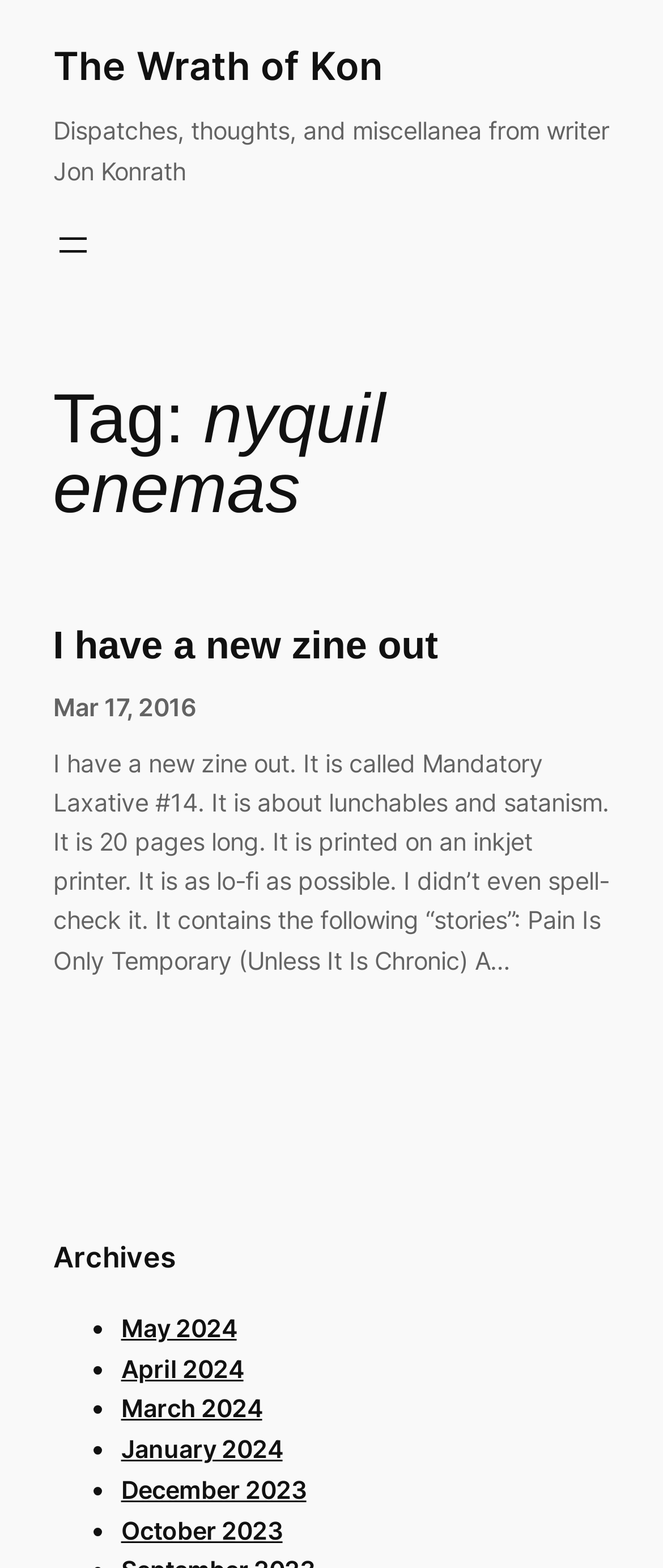Pinpoint the bounding box coordinates of the area that must be clicked to complete this instruction: "Open menu".

[0.08, 0.143, 0.142, 0.169]